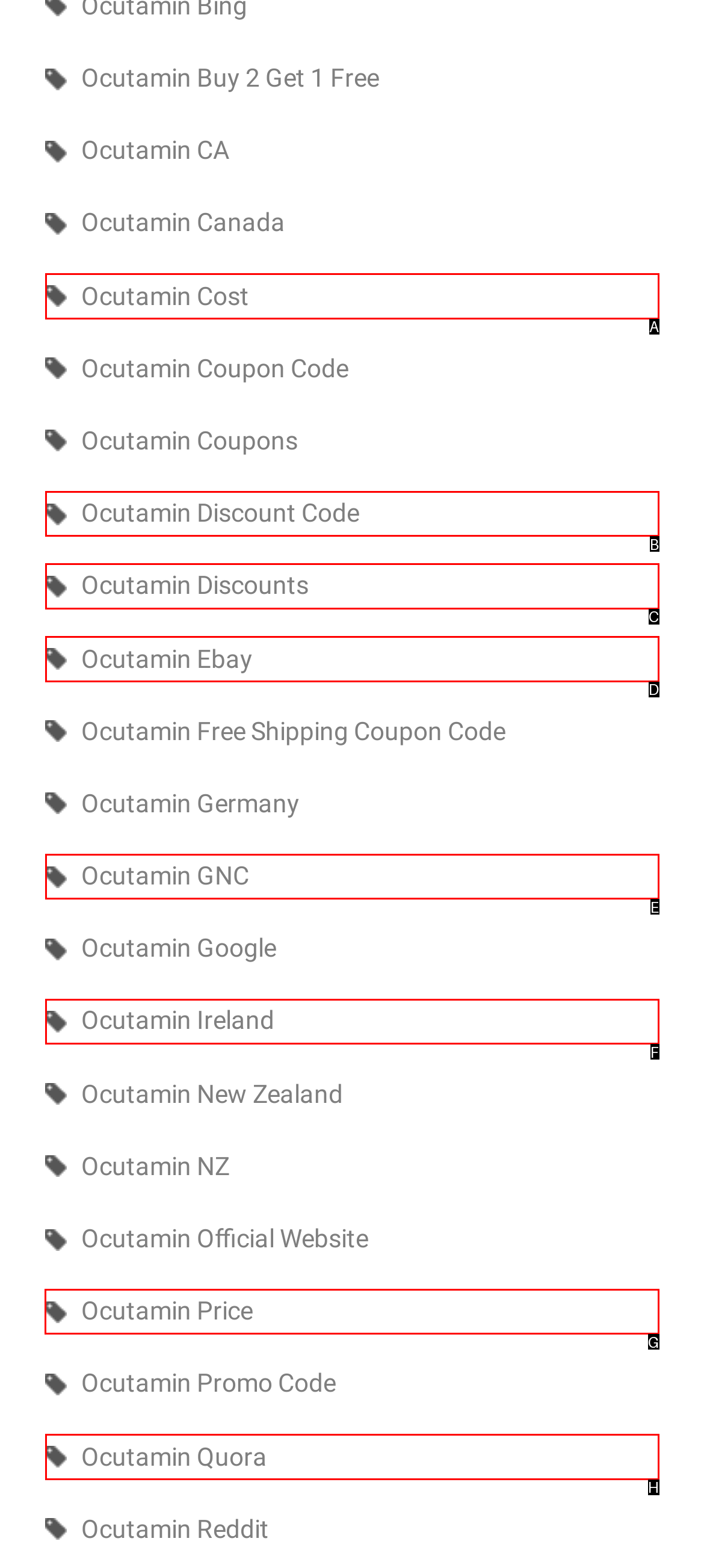Which option should I select to accomplish the task: Explore Ocutamin Price? Respond with the corresponding letter from the given choices.

G